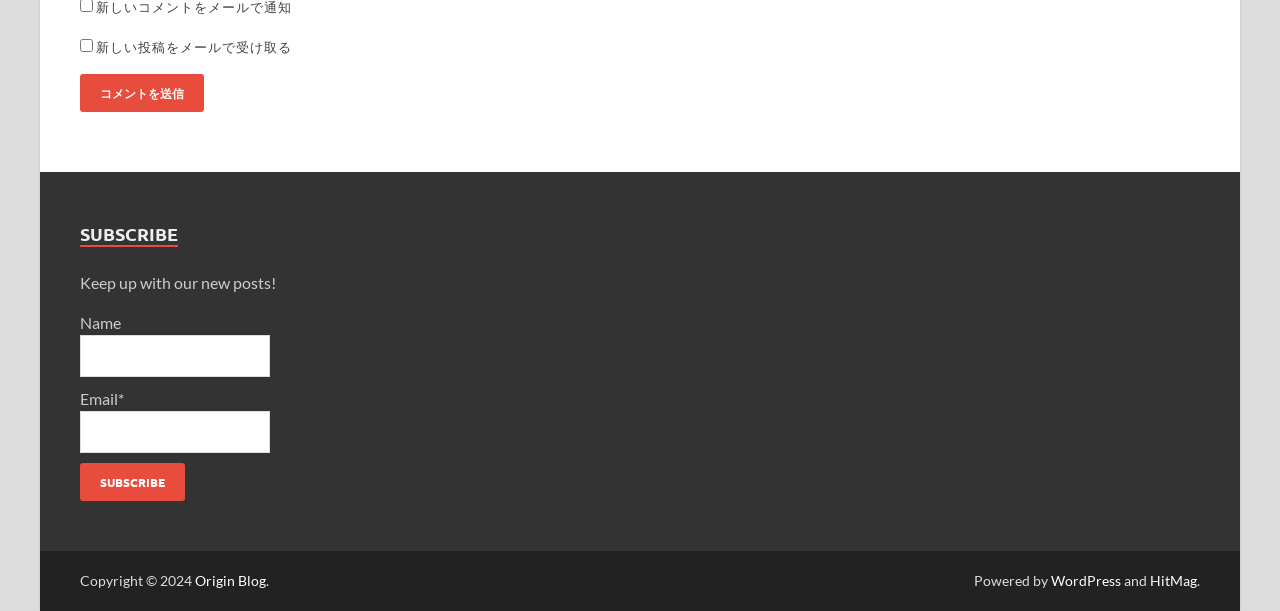What is the required field in the subscription form?
Please use the image to provide a one-word or short phrase answer.

Email